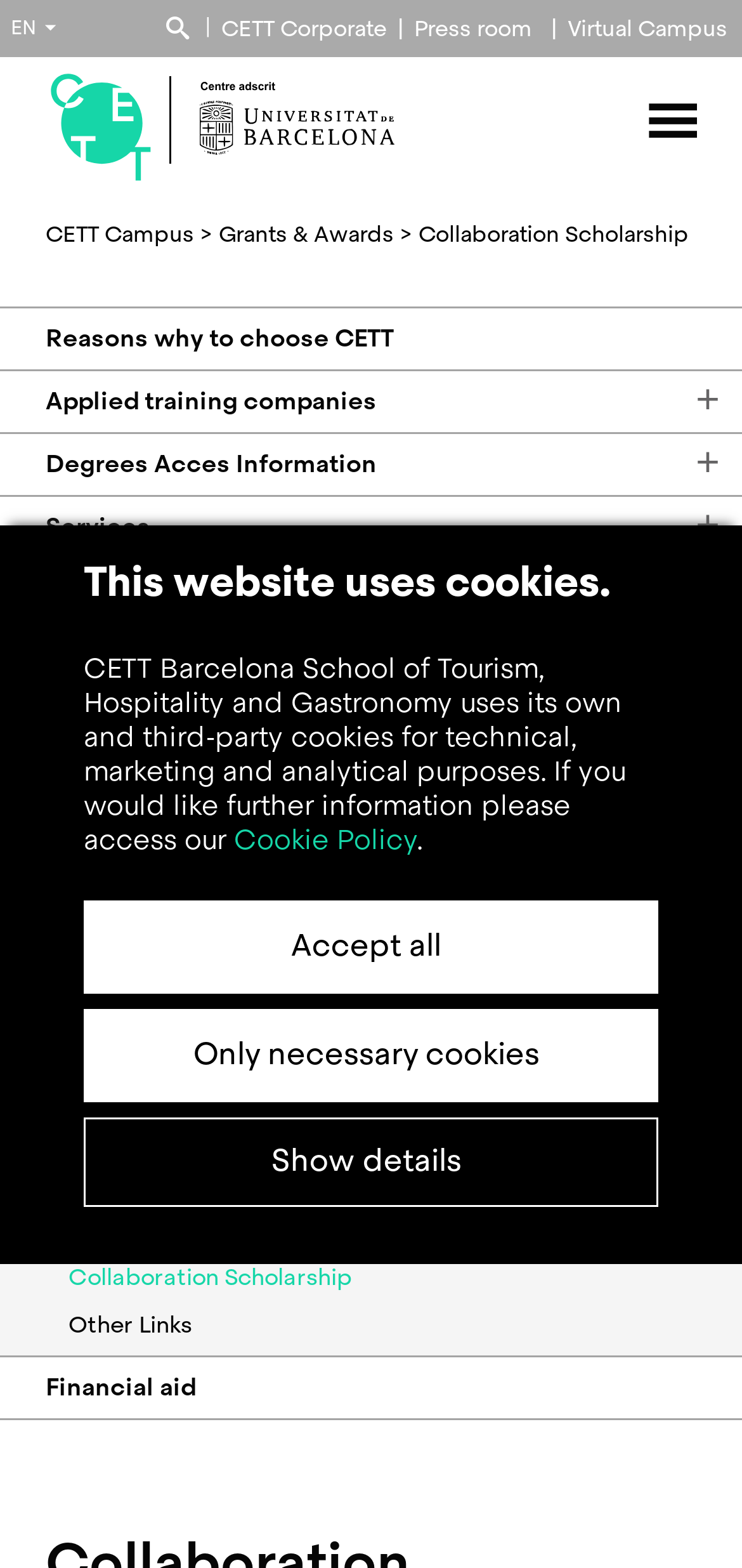Determine the bounding box coordinates for the element that should be clicked to follow this instruction: "Check Grants & Awards". The coordinates should be given as four float numbers between 0 and 1, in the format [left, top, right, bottom].

[0.295, 0.141, 0.531, 0.159]